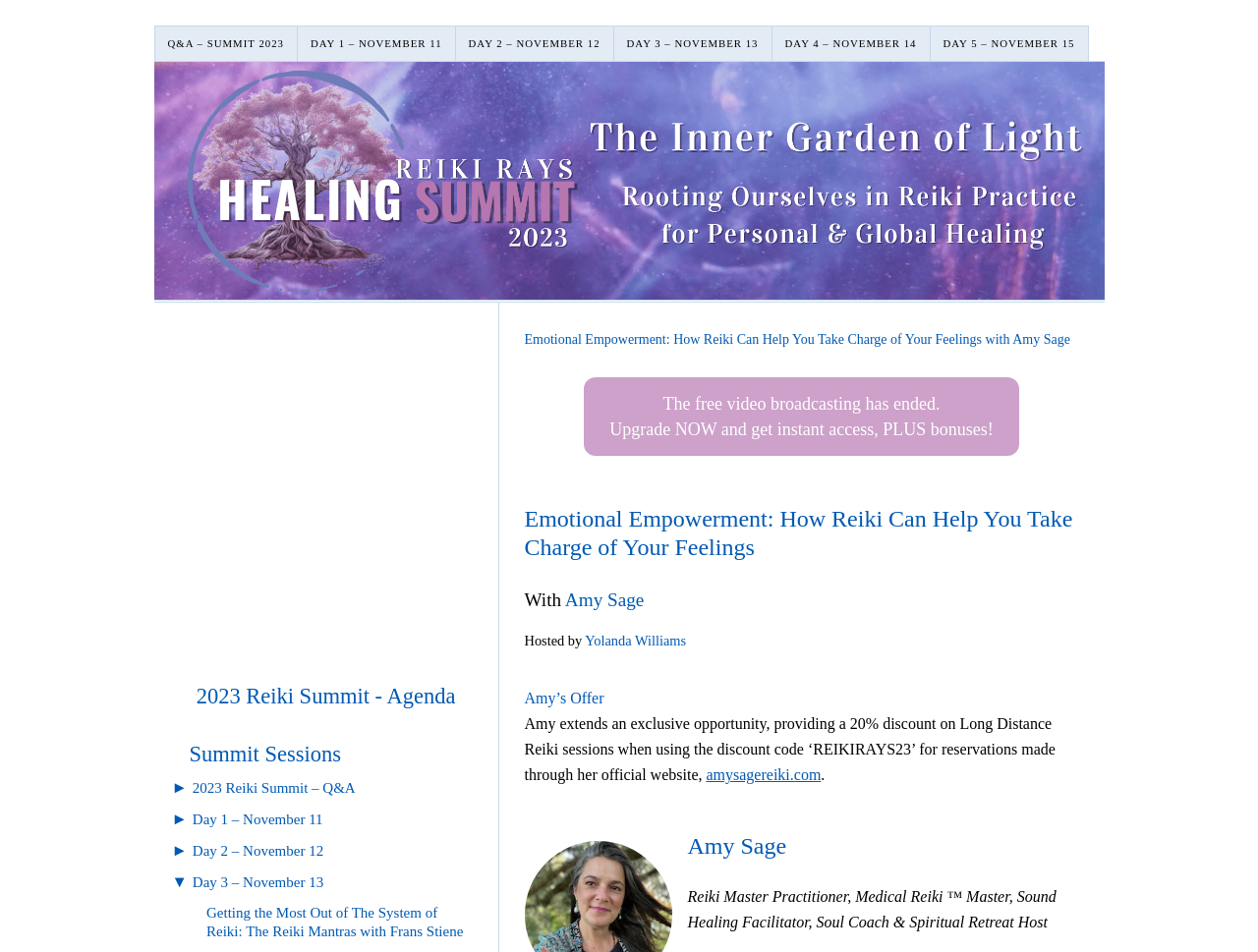Answer briefly with one word or phrase:
What is Amy's offer?

20% discount on Reiki sessions